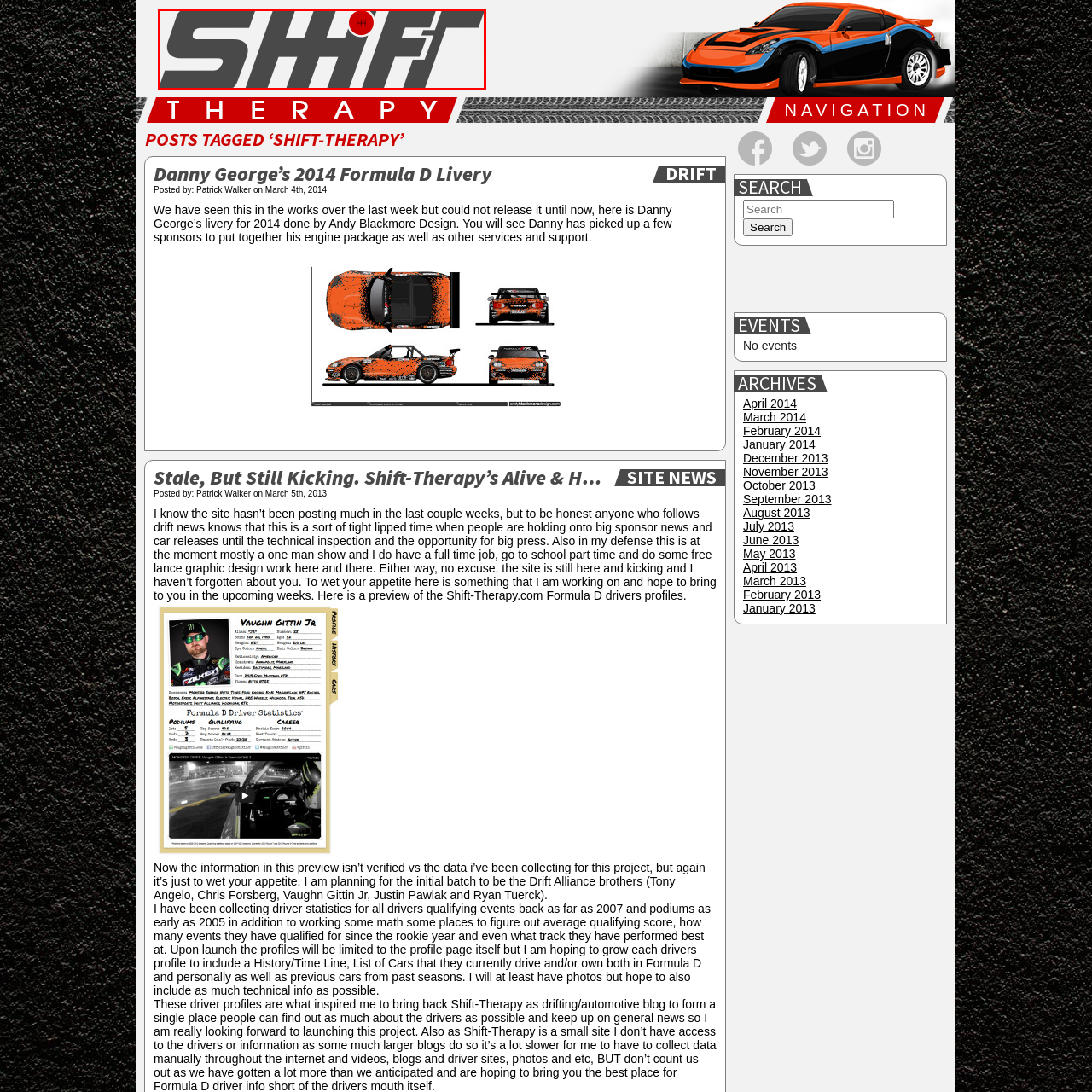Look at the area within the red bounding box, provide a one-word or phrase response to the following question: What is the theme of the website?

automotive and motorsport